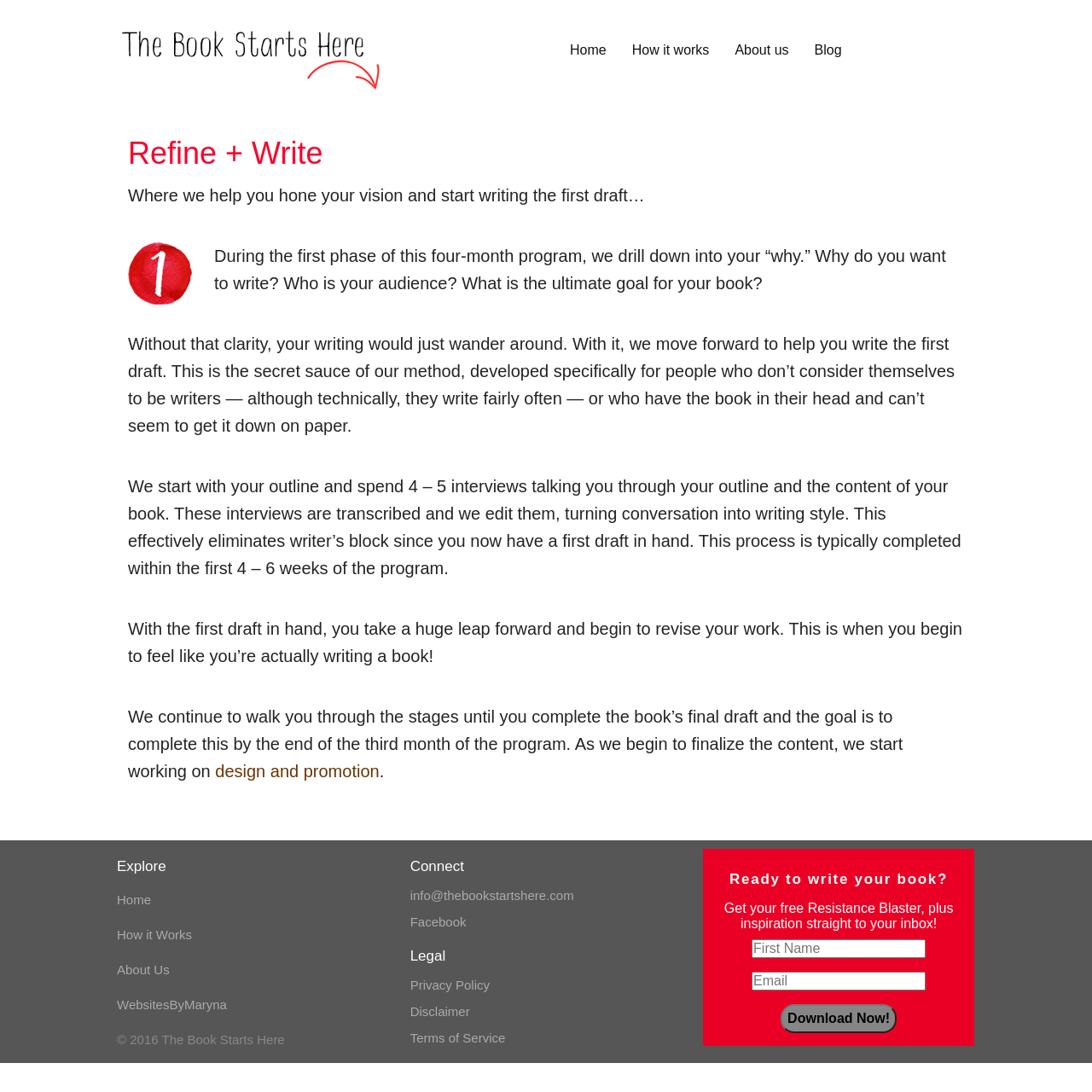Highlight the bounding box coordinates of the region I should click on to meet the following instruction: "Enter your email address".

[0.688, 0.89, 0.848, 0.907]